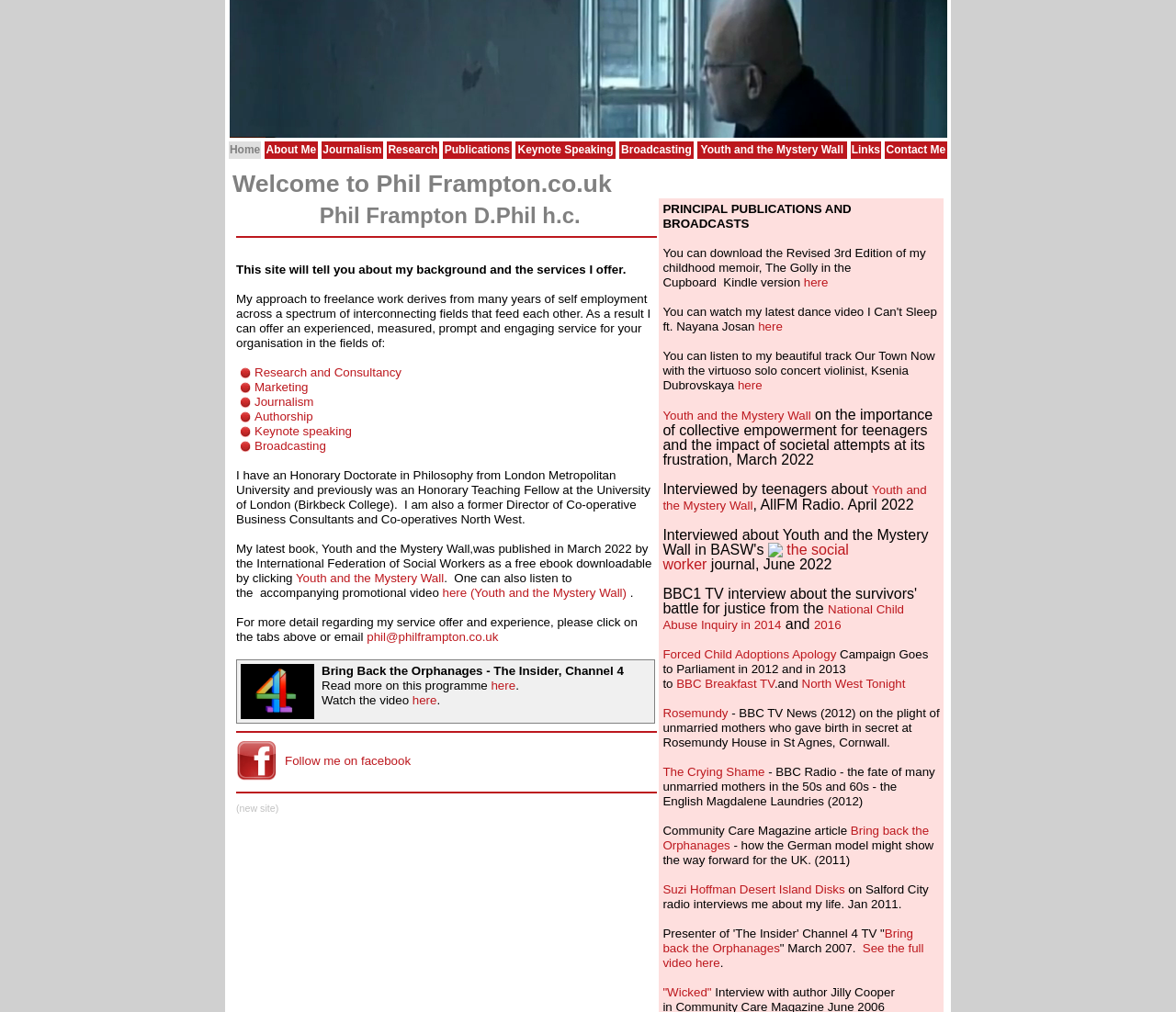Give a short answer to this question using one word or a phrase:
What is the name of the person described on this webpage?

Phil Frampton